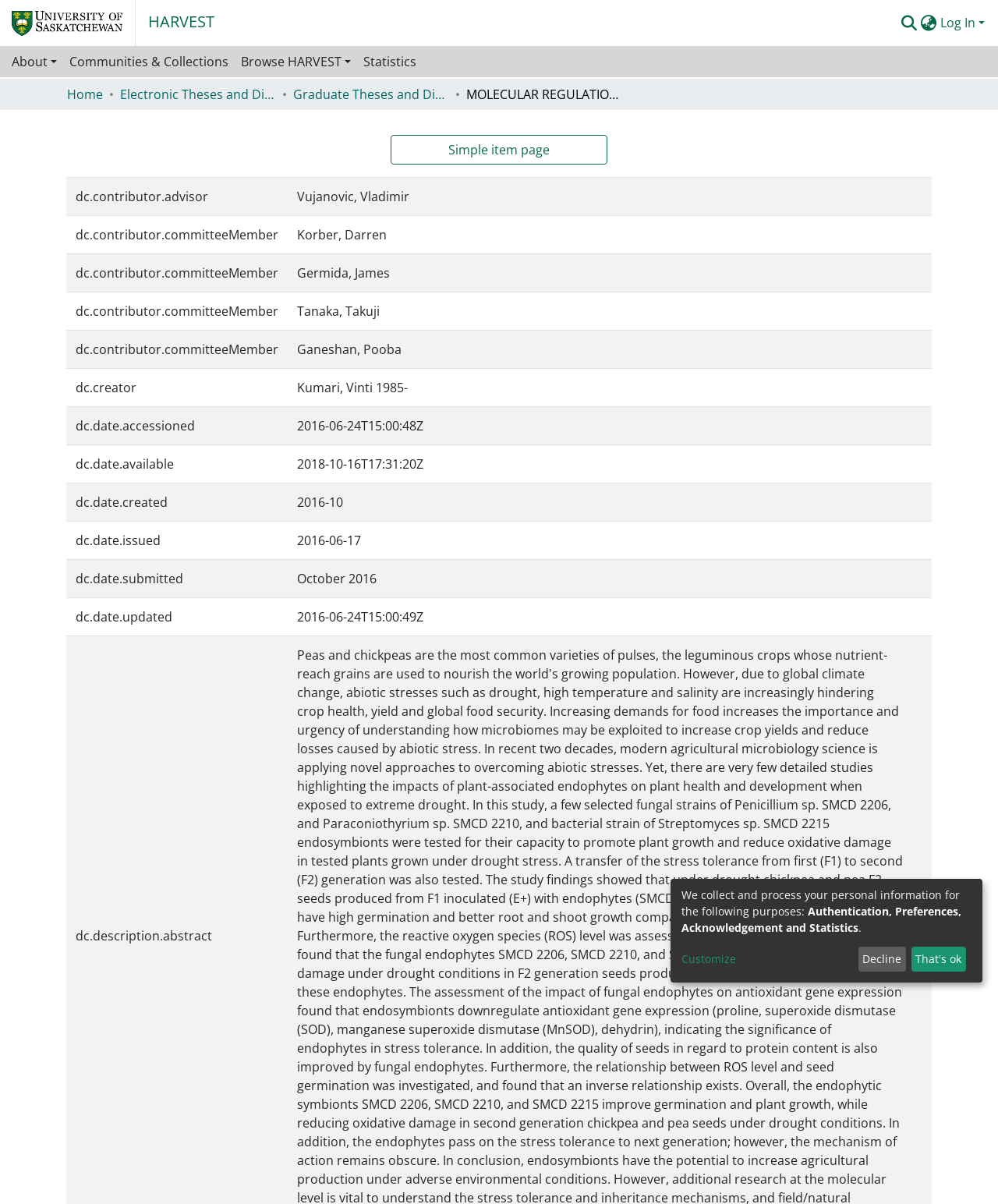Please give the bounding box coordinates of the area that should be clicked to fulfill the following instruction: "Browse HARVEST". The coordinates should be in the format of four float numbers from 0 to 1, i.e., [left, top, right, bottom].

[0.235, 0.038, 0.358, 0.064]